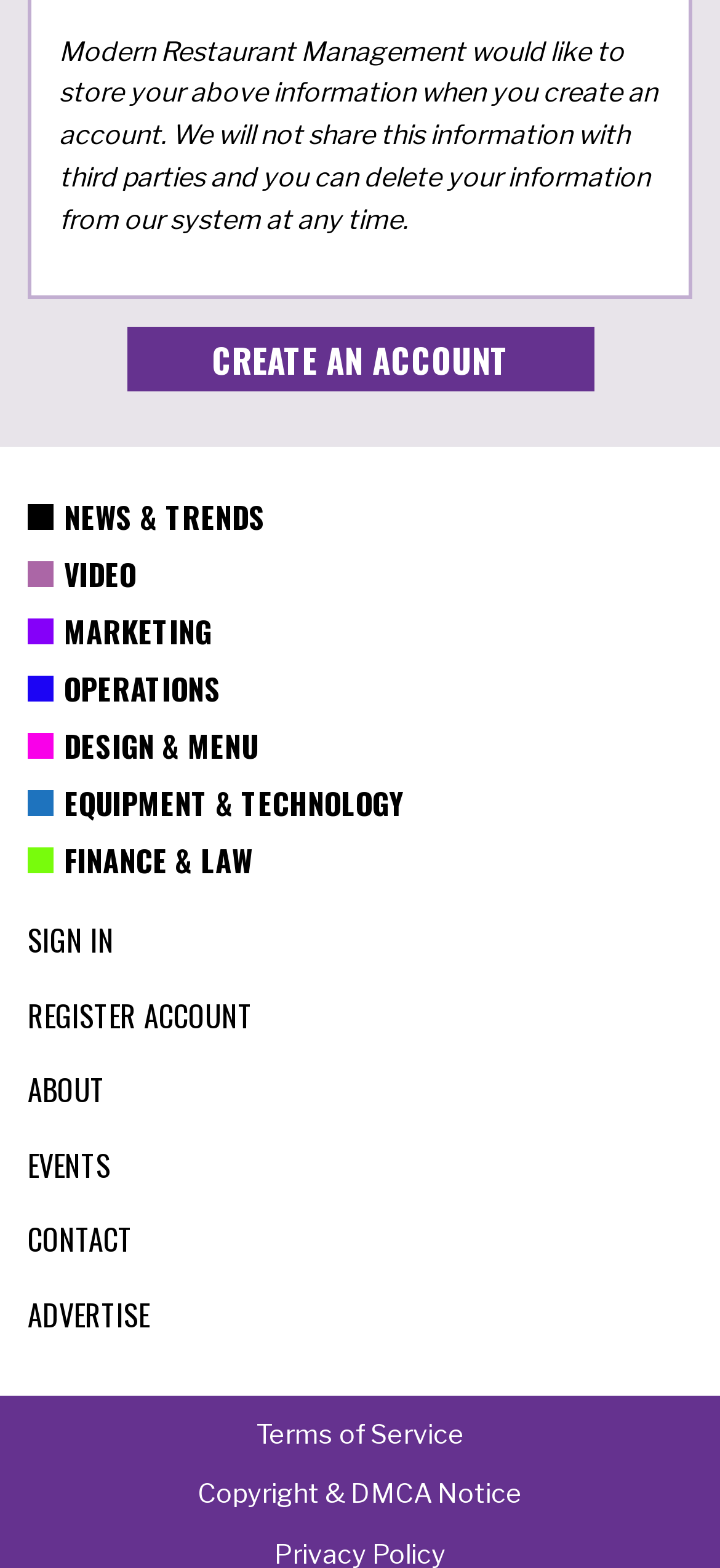Please provide a brief answer to the question using only one word or phrase: 
How many menu items are in the second menubar?

9